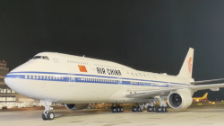Where is the aircraft located?
Give a one-word or short phrase answer based on the image.

Airport tarmac